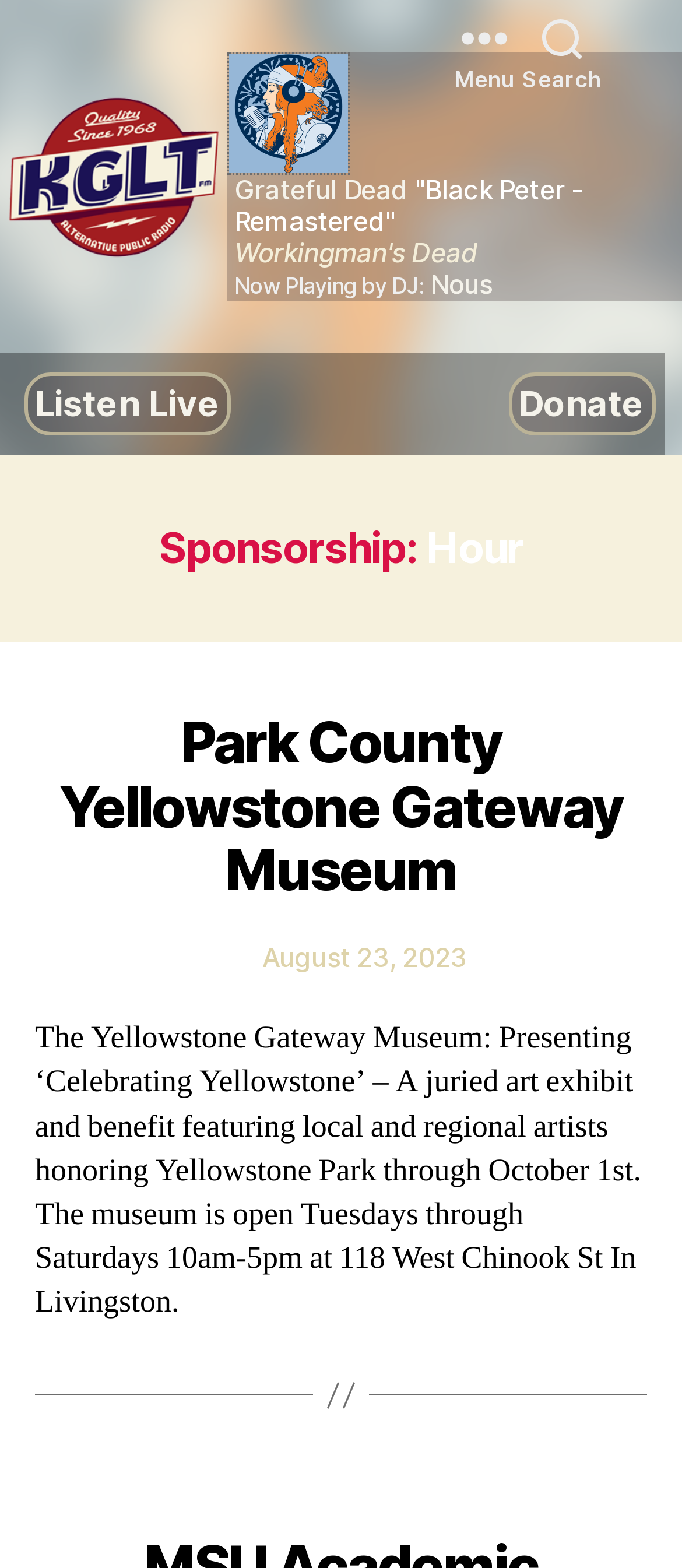Identify and provide the bounding box coordinates of the UI element described: "August 23, 2023". The coordinates should be formatted as [left, top, right, bottom], with each number being a float between 0 and 1.

[0.384, 0.6, 0.685, 0.621]